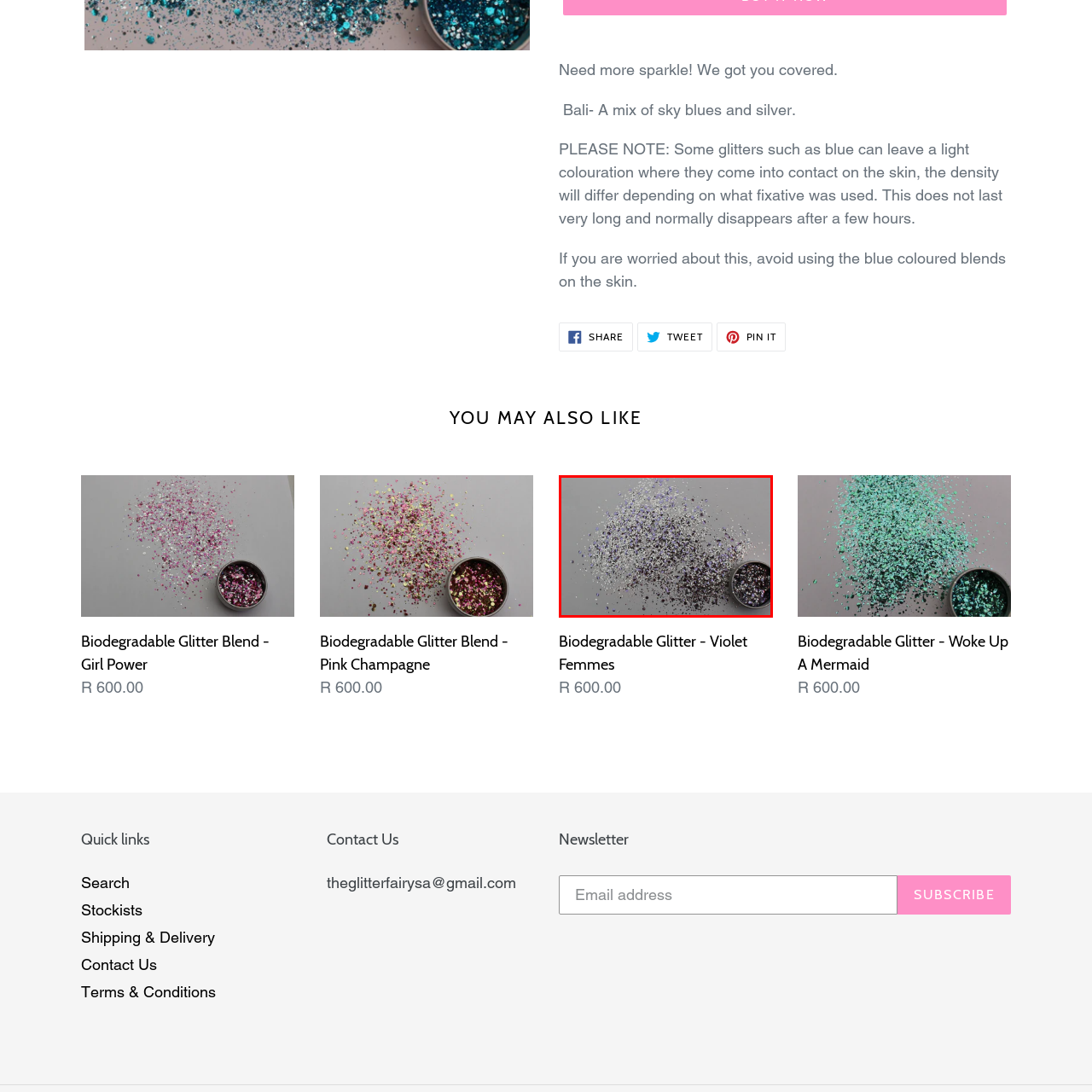Look at the photo within the red outline and describe it thoroughly.

This image showcases a vibrant assortment of biodegradable glitter, featuring a mix of shimmering silver and shades of violet. The sparkly particles are scattered across a light gray surface, creating a mesmerizing visual effect. In the foreground, a small tin holds additional glitter, accentuating the variety of textures and colors present. This particular blend, titled "Biodegradable Glitter - Violet Femmes," is part of a collection that emphasizes eco-friendly options for enhancing artistic and cosmetic projects. The blend is designed to provide a dazzling finish while being gentle on the environment.